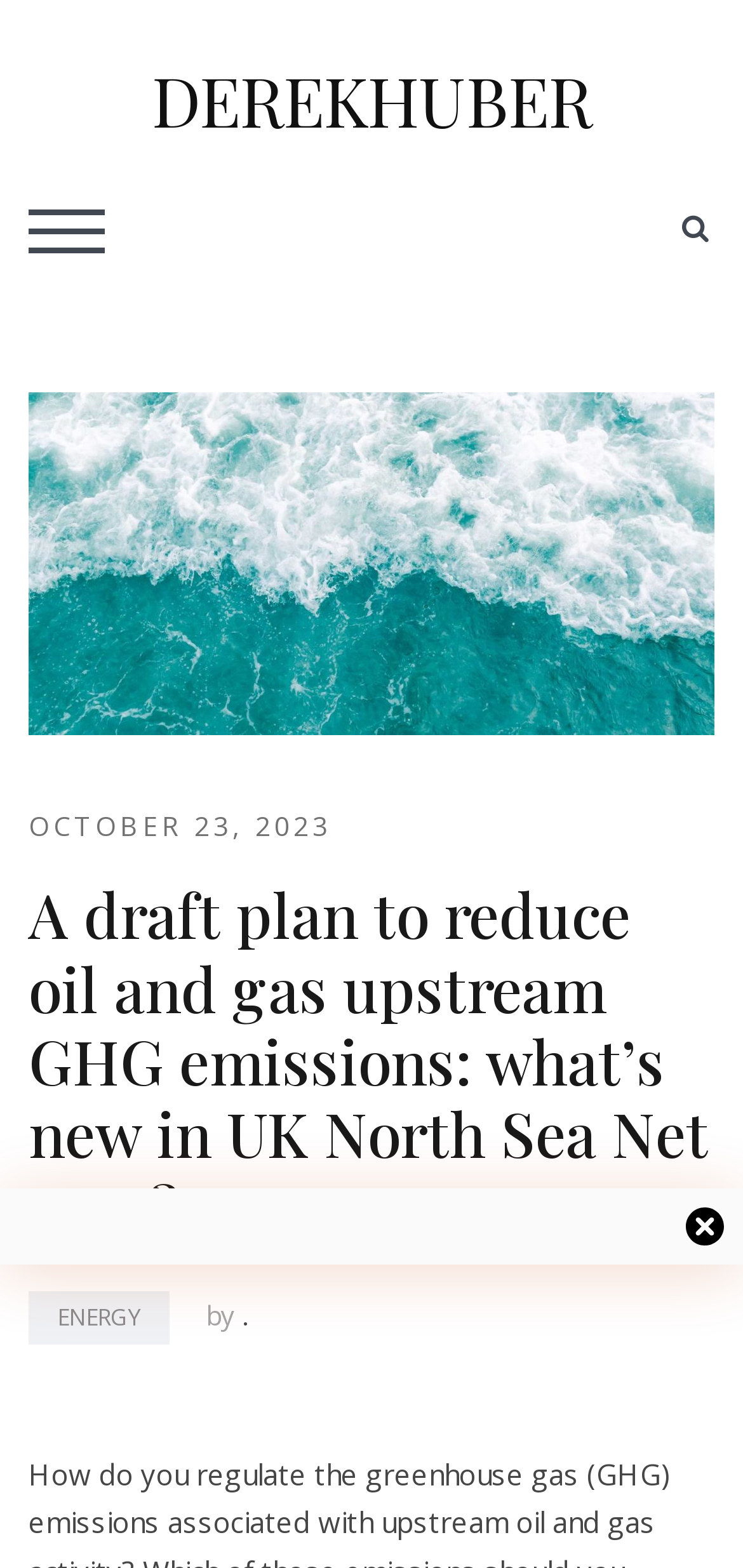Is there a search button on the webpage?
Please provide a detailed answer to the question.

I found a button with the icon ' SEARCH BUTTON' in the top-right corner of the webpage, which suggests that there is a search functionality available.